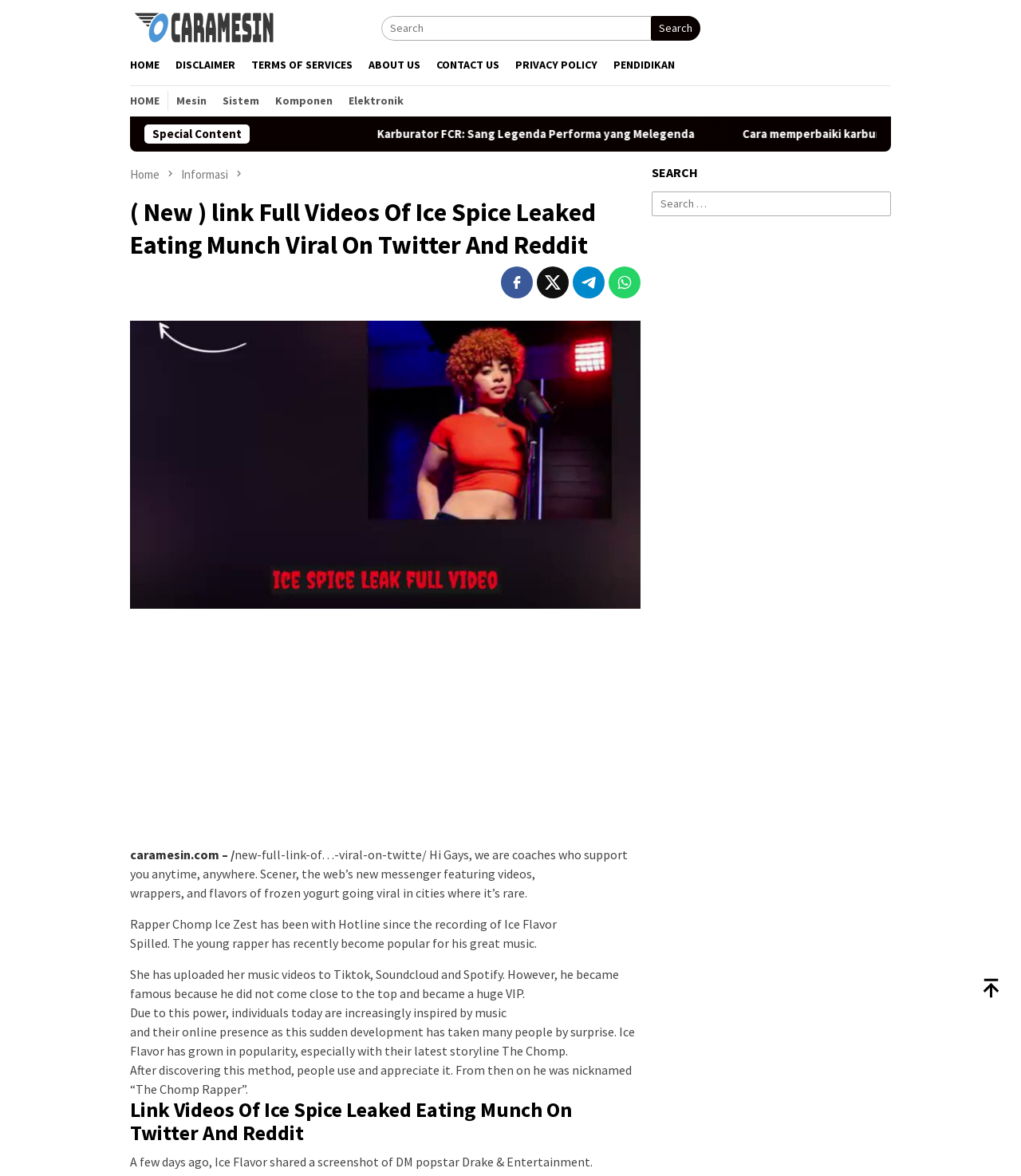Please locate the bounding box coordinates for the element that should be clicked to achieve the following instruction: "Click on HOME". Ensure the coordinates are given as four float numbers between 0 and 1, i.e., [left, top, right, bottom].

[0.12, 0.038, 0.164, 0.073]